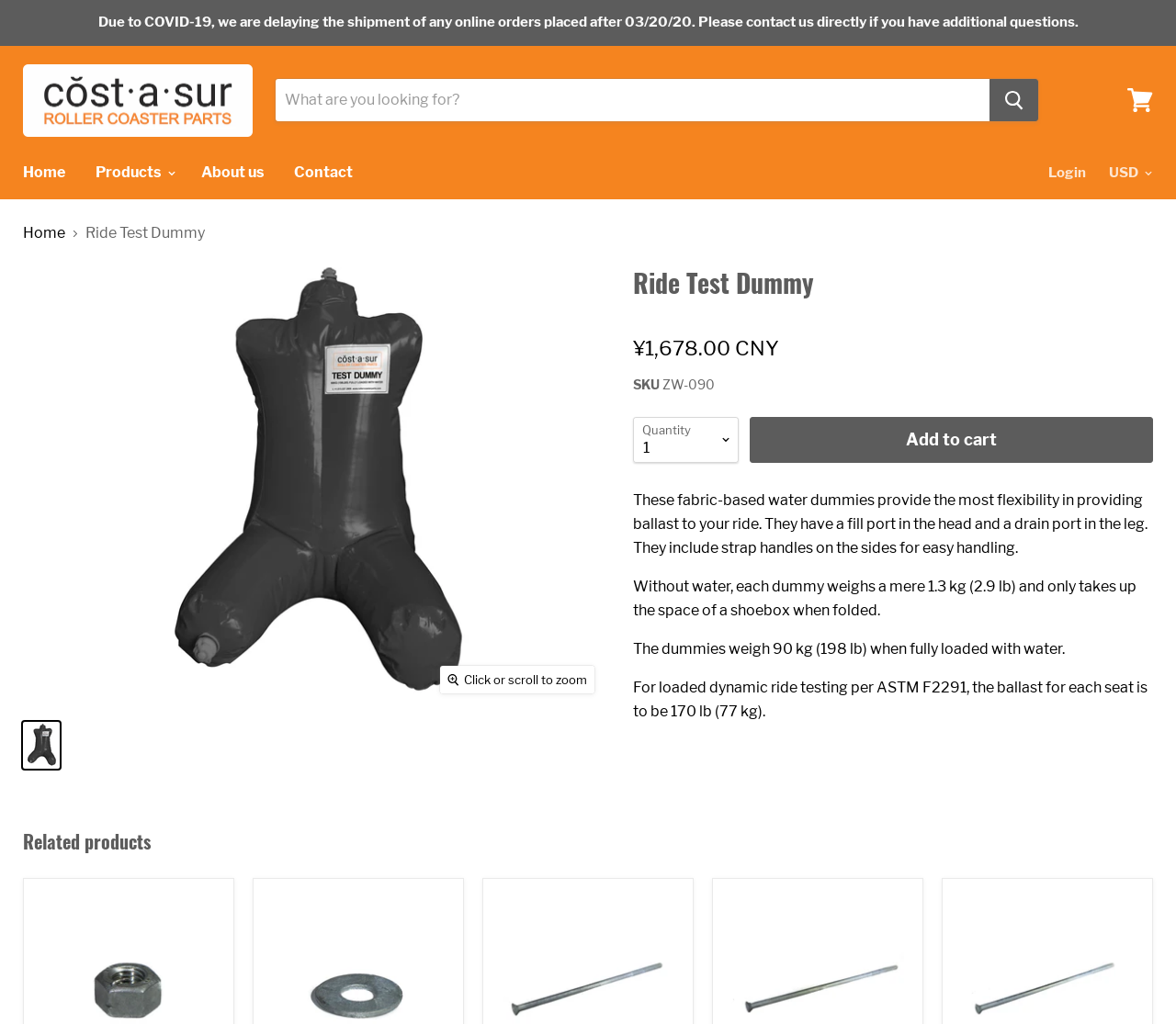What is the purpose of the Ride Test Dummy?
Provide an in-depth and detailed explanation in response to the question.

I found the purpose of the Ride Test Dummy by reading the product description, which states that the fabric-based water dummies provide the most flexibility in providing ballast to your ride.